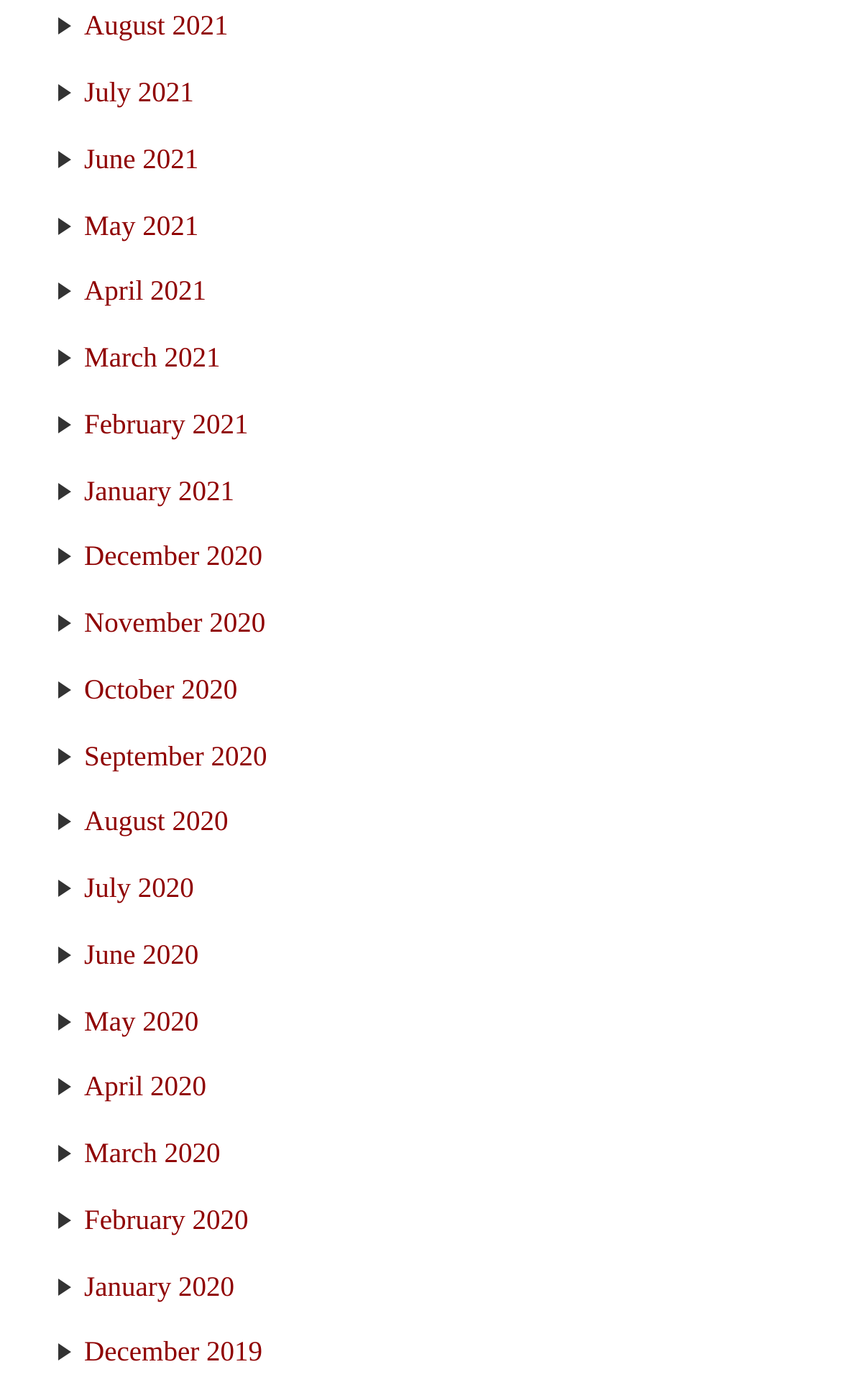Kindly respond to the following question with a single word or a brief phrase: 
How many months are listed for the year 2020?

12